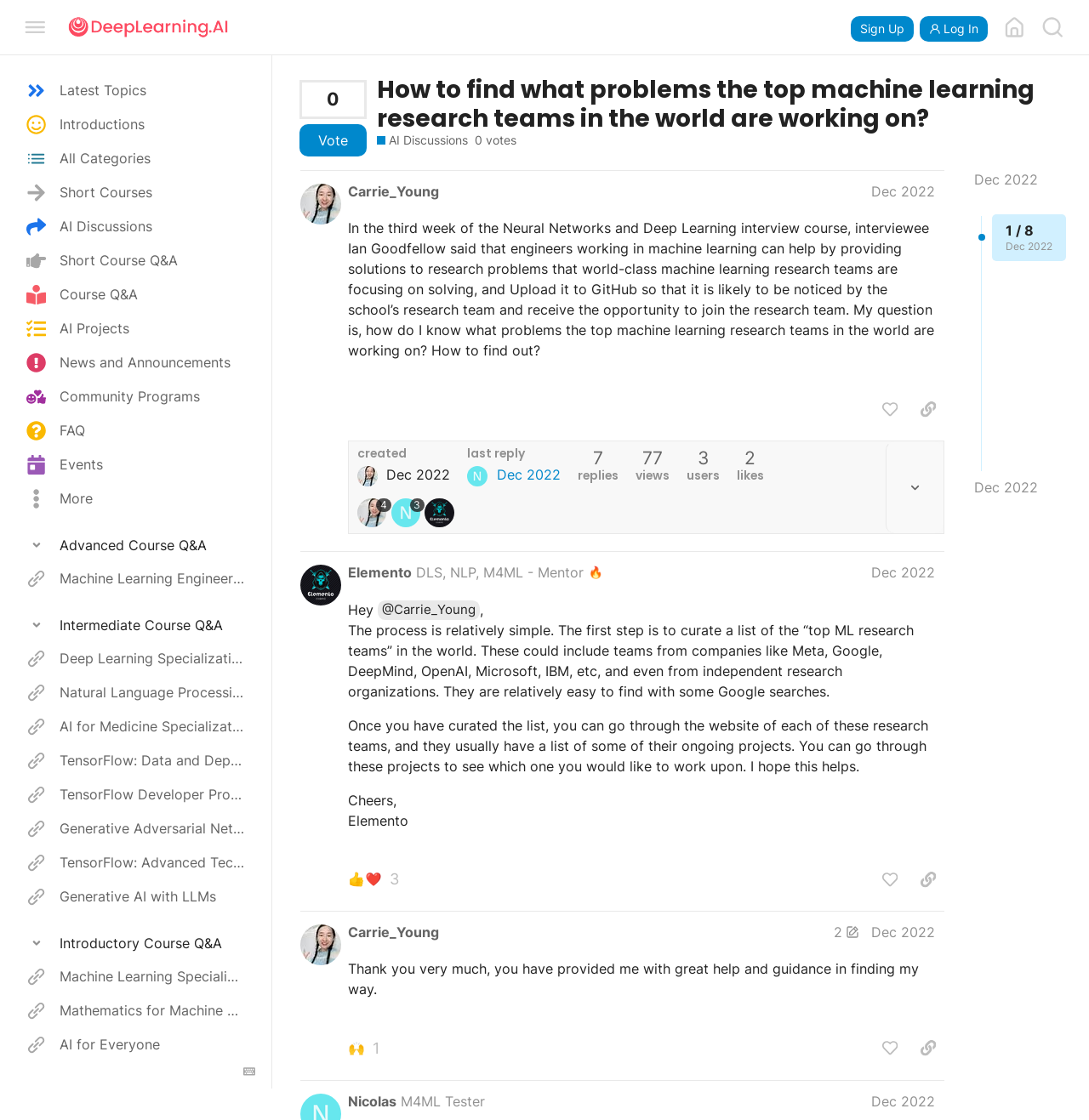Please answer the following question using a single word or phrase: 
What is the text of the topmost link on the webpage?

DeepLearning.AI